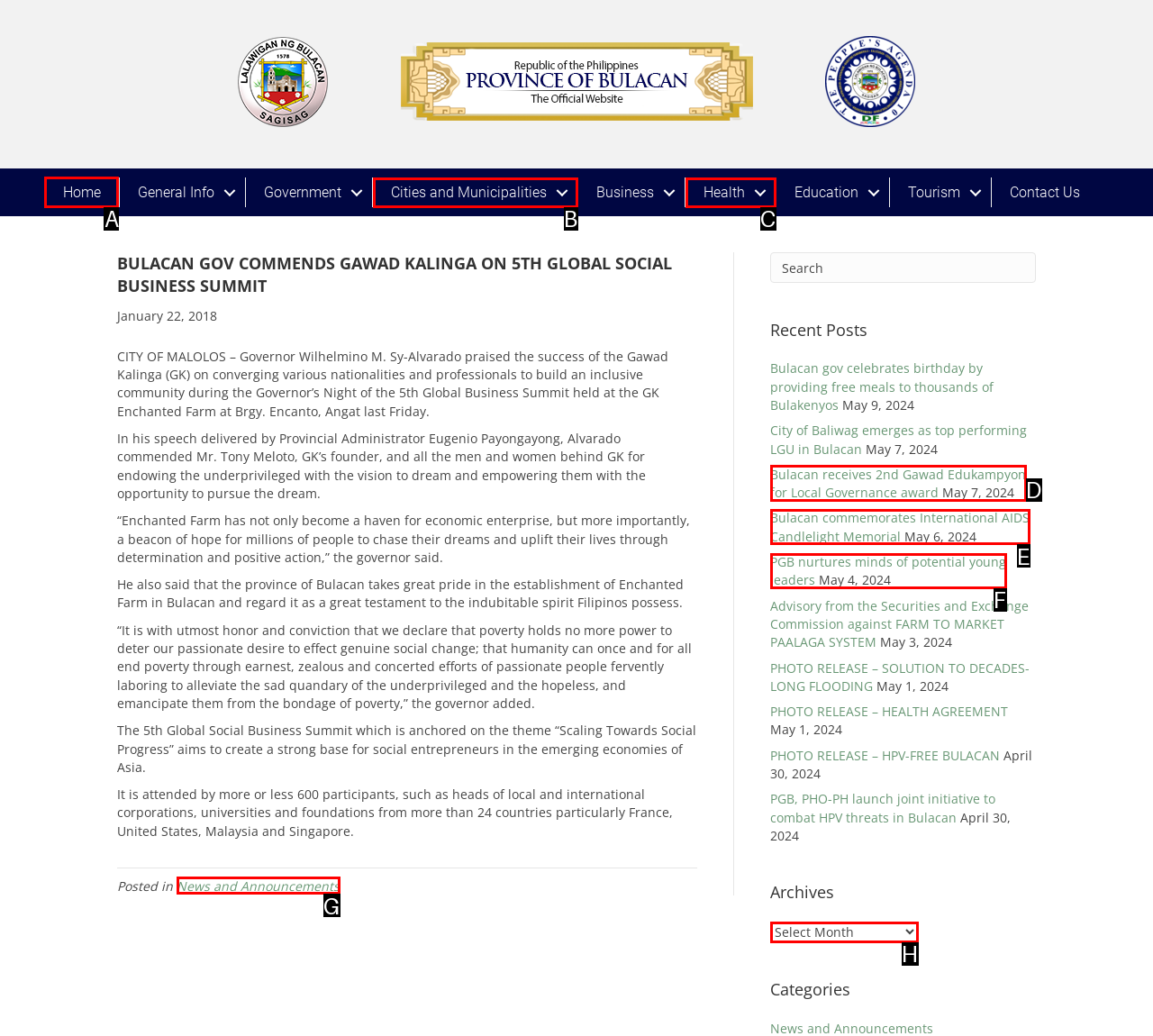Pick the option that should be clicked to perform the following task: Click the 'Home' link
Answer with the letter of the selected option from the available choices.

A